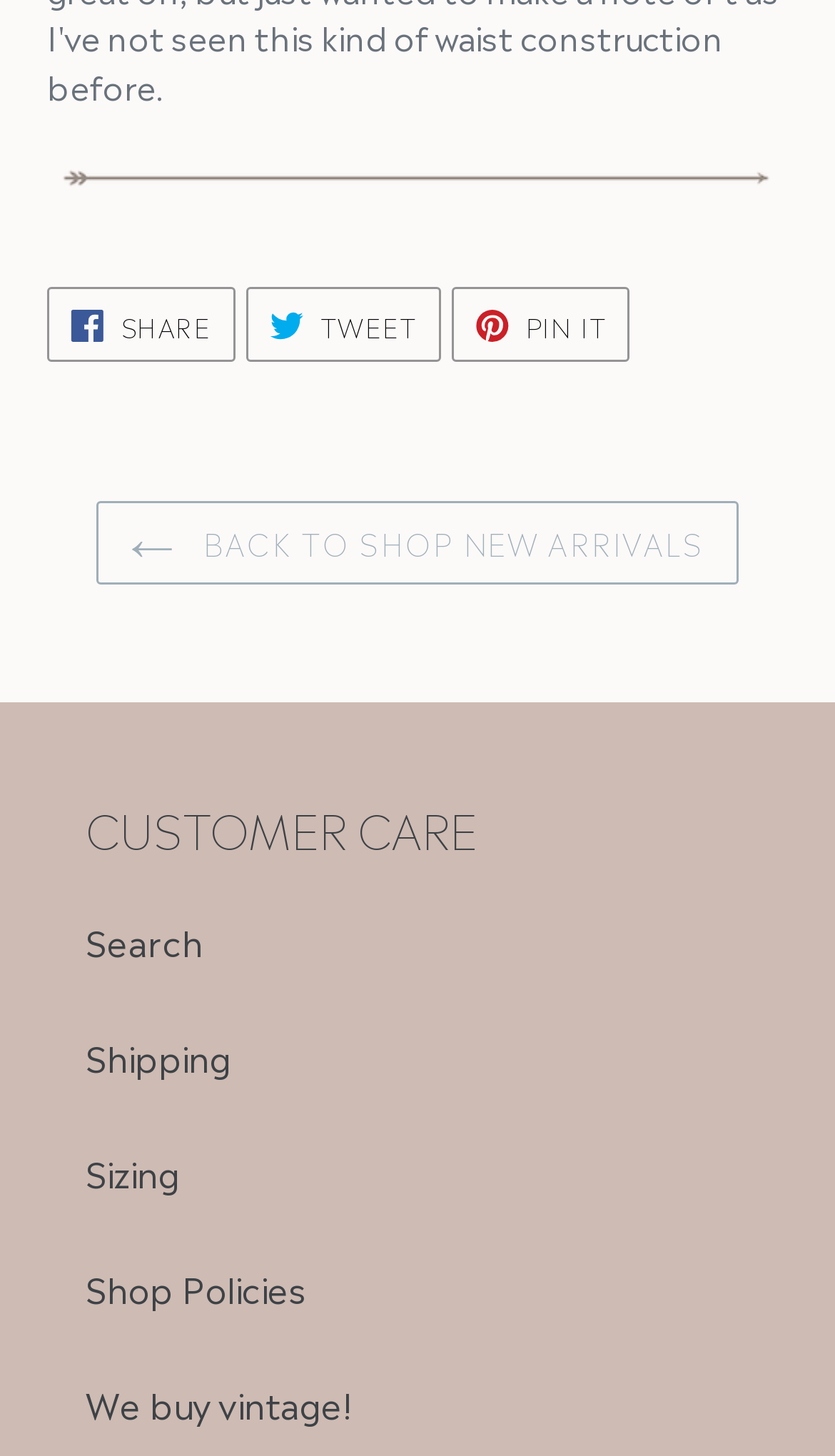What types of policies are mentioned?
Answer the question with a detailed explanation, including all necessary information.

The webpage has a link 'Shop Policies' which suggests that the webpage has policies related to shopping, but the exact details of the policies are not specified.